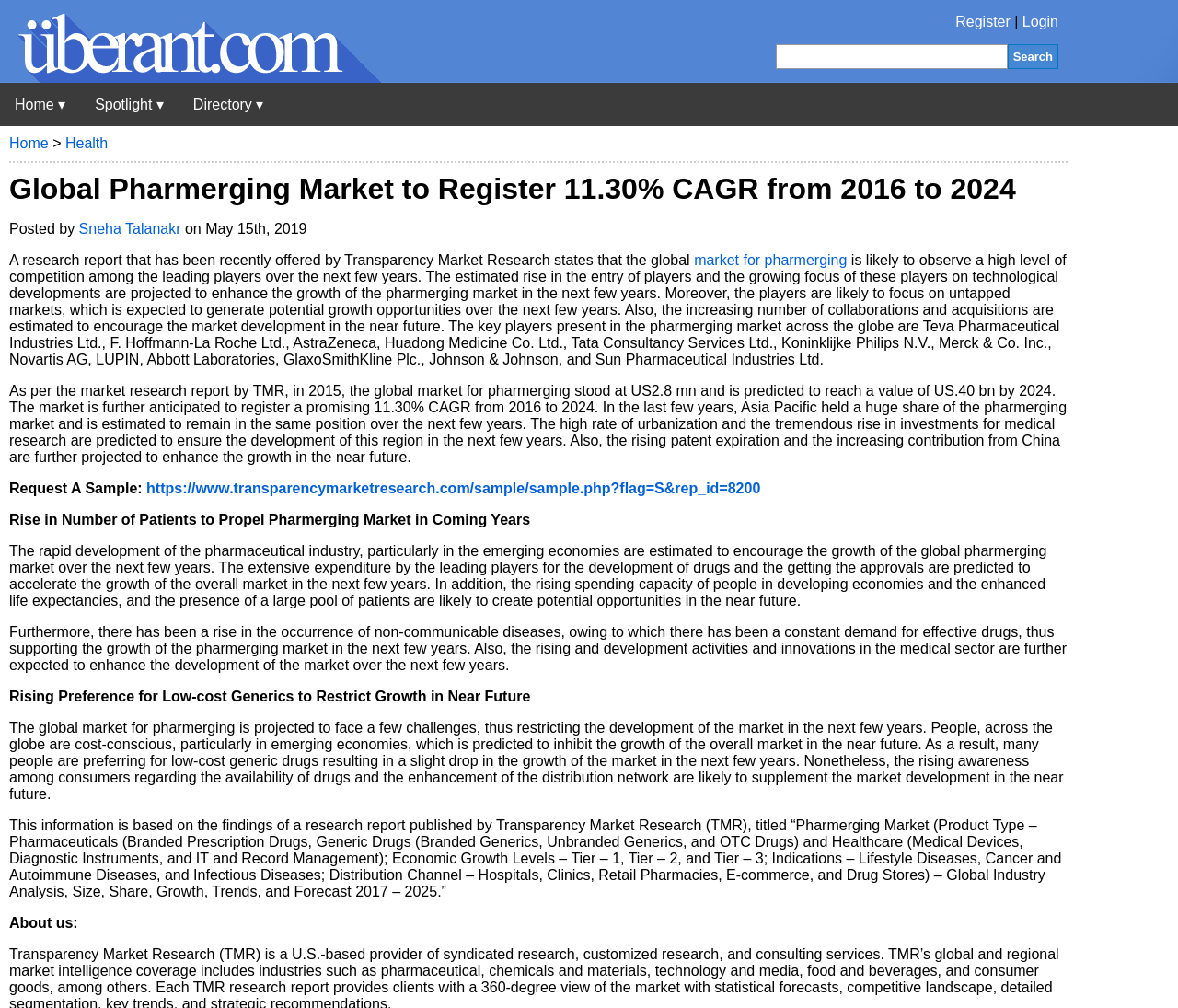Locate the primary headline on the webpage and provide its text.

Global Pharmerging Market to Register 11.30% CAGR from 2016 to 2024